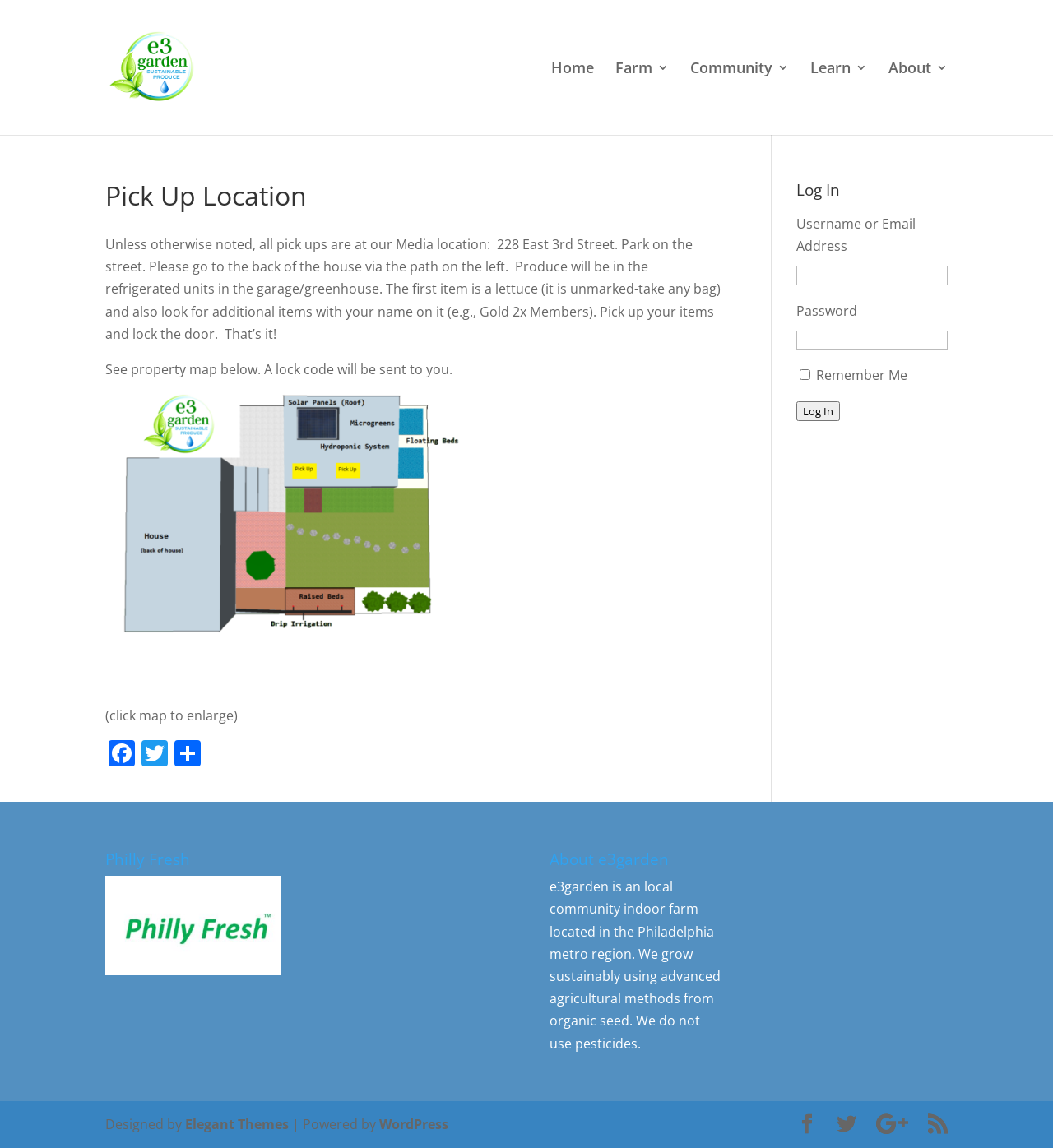Please locate the bounding box coordinates of the element's region that needs to be clicked to follow the instruction: "Search for something". The bounding box coordinates should be provided as four float numbers between 0 and 1, i.e., [left, top, right, bottom].

[0.1, 0.0, 0.9, 0.001]